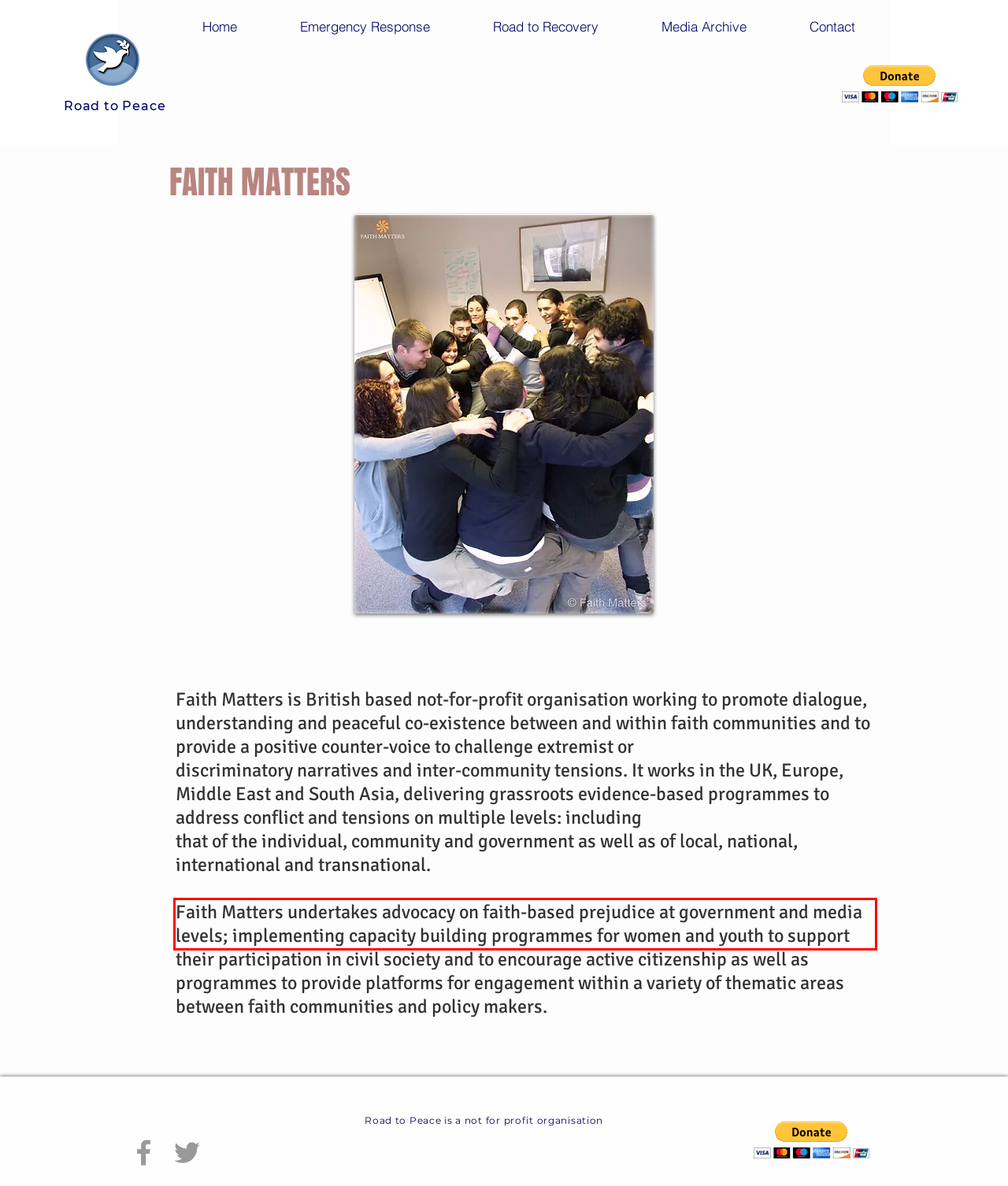You are provided with a screenshot of a webpage containing a red bounding box. Please extract the text enclosed by this red bounding box.

Faith Matters undertakes advocacy on faith-based prejudice at government and media levels; implementing capacity building programmes for women and youth to support